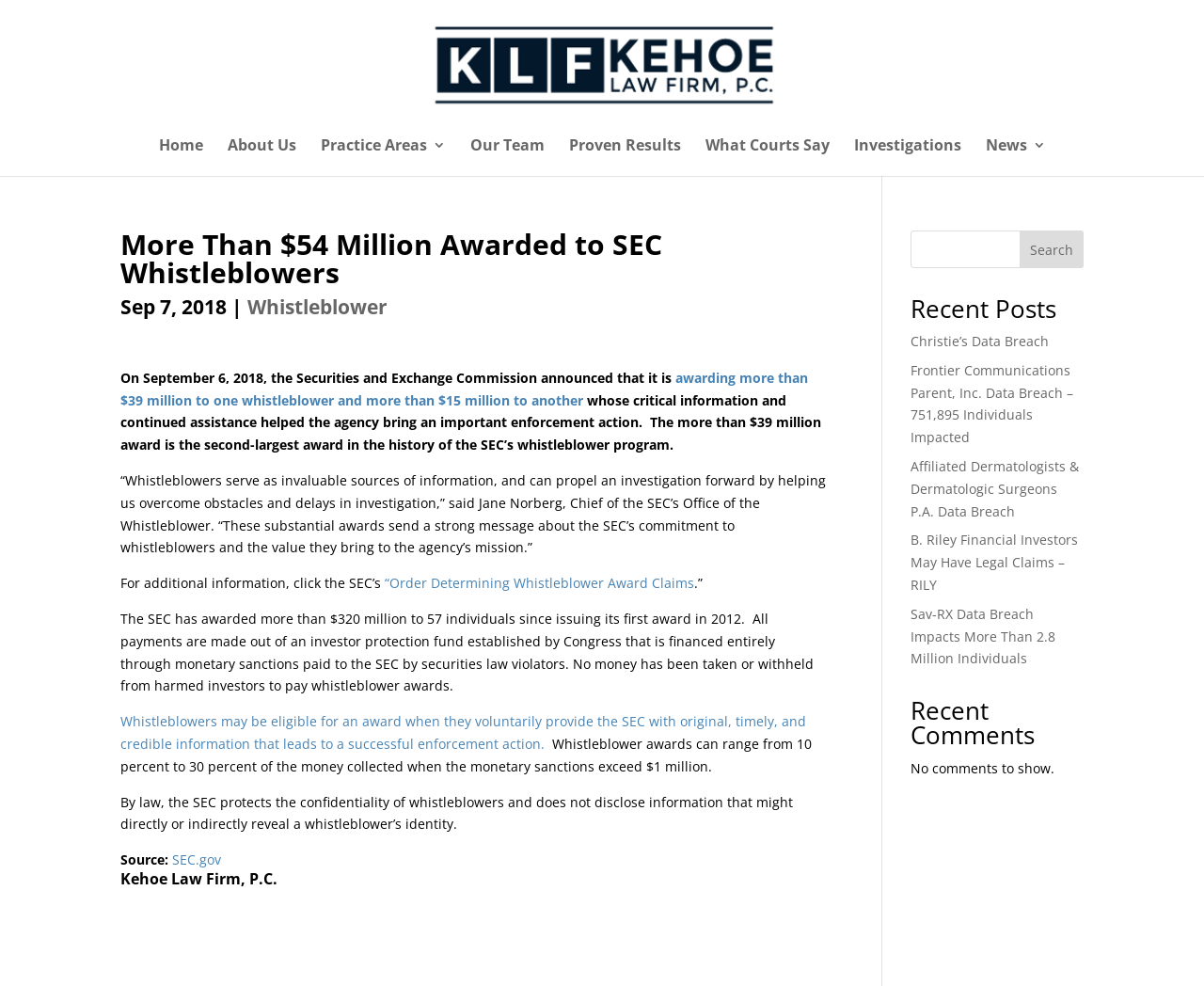Determine the bounding box coordinates of the clickable element to complete this instruction: "Read more about 'Whistleblower'". Provide the coordinates in the format of four float numbers between 0 and 1, [left, top, right, bottom].

[0.205, 0.298, 0.322, 0.324]